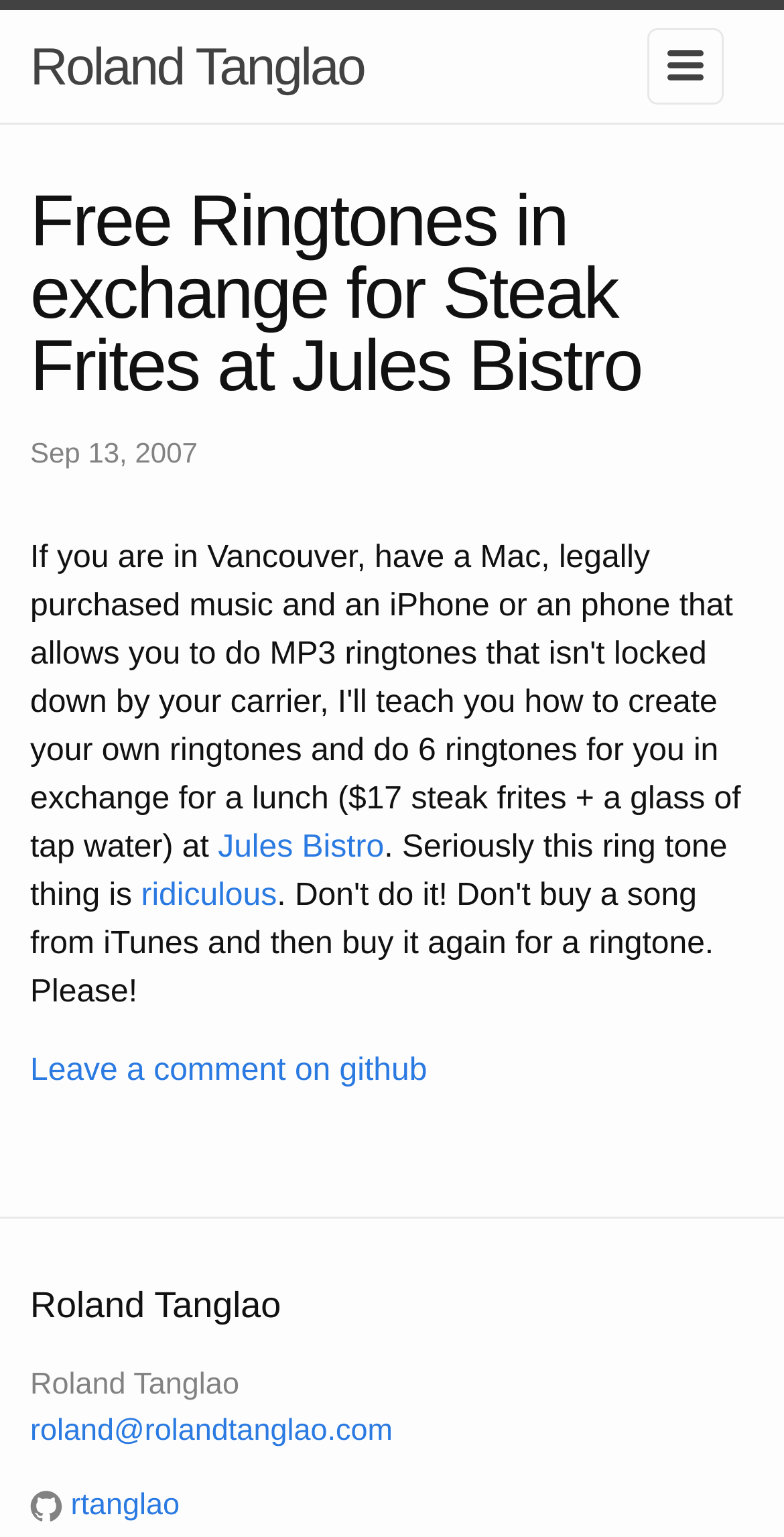What is the text above the 'Jules Bistro' link?
Kindly offer a comprehensive and detailed response to the question.

I found the text 'Seriously this ring tone thing is' in the StaticText element with bounding box coordinates [0.038, 0.54, 0.928, 0.594] above the 'Jules Bistro' link element.